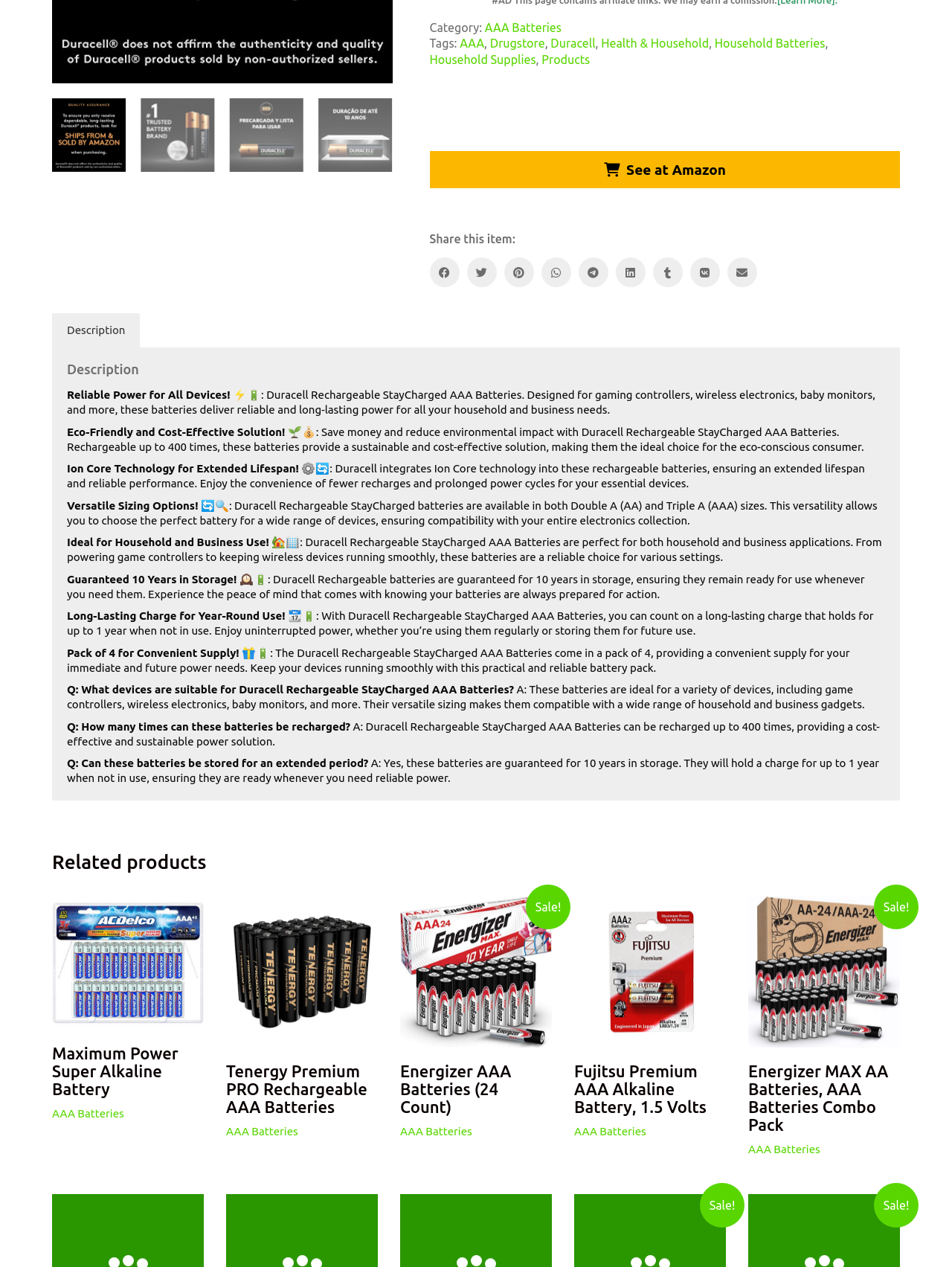Determine the bounding box for the UI element that matches this description: "Gadgets".

None